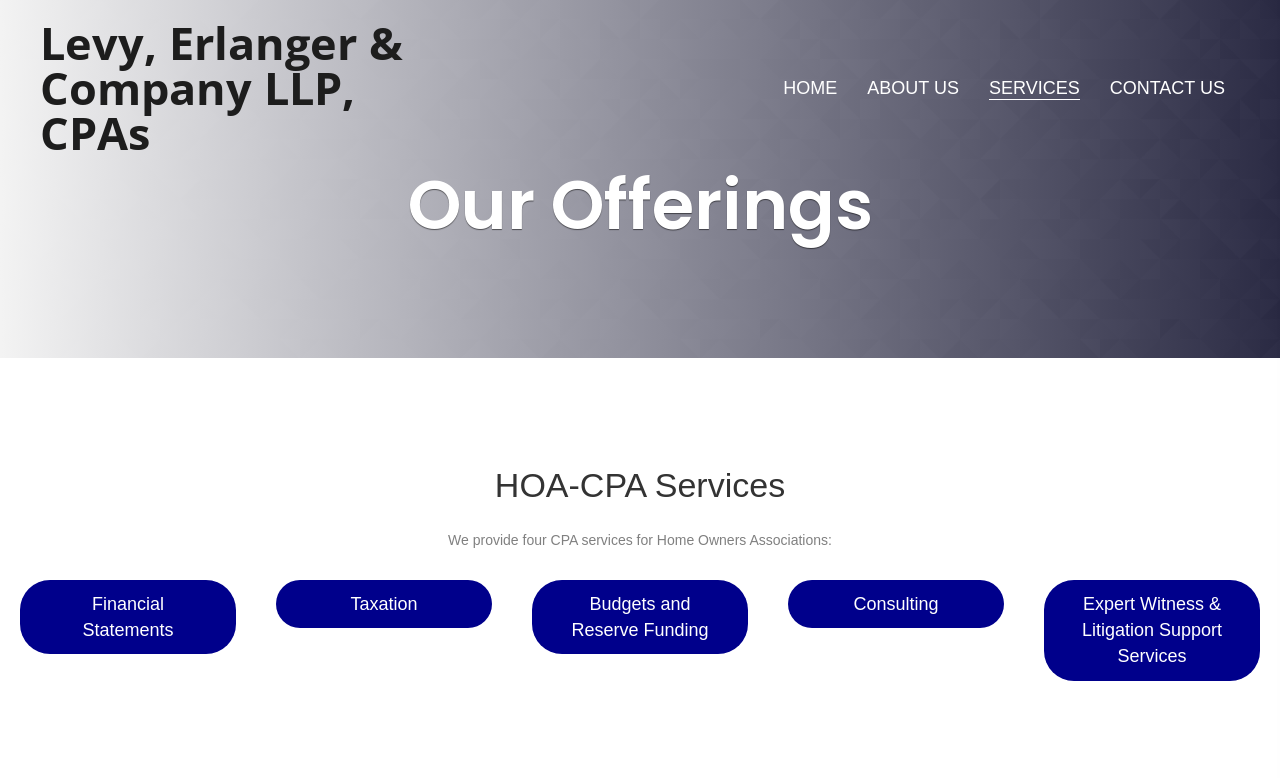Based on the element description Budgets and Reserve Funding, identify the bounding box of the UI element in the given webpage screenshot. The coordinates should be in the format (top-left x, top-left y, bottom-right x, bottom-right y) and must be between 0 and 1.

[0.416, 0.746, 0.584, 0.841]